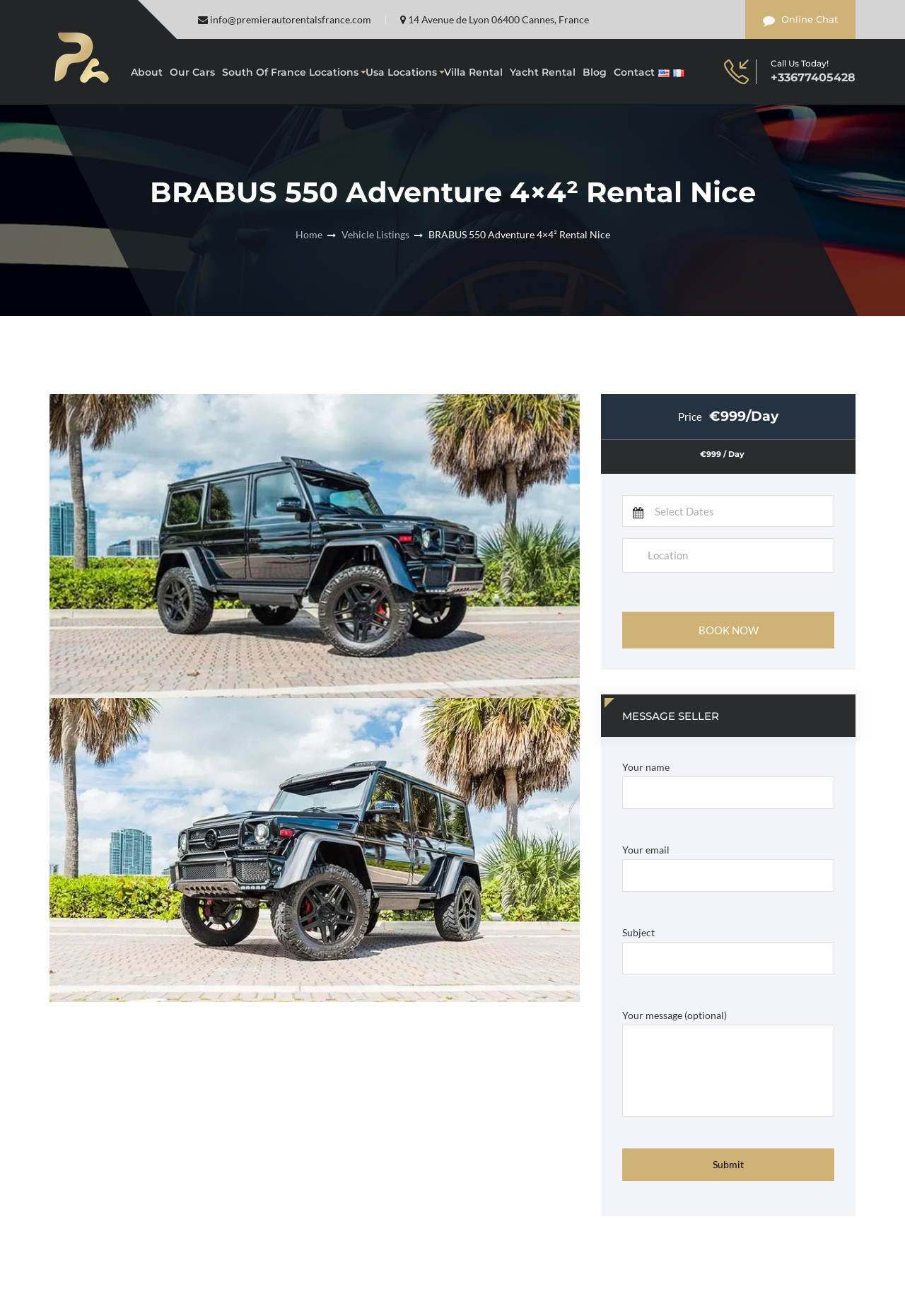Pinpoint the bounding box coordinates of the clickable area needed to execute the instruction: "Click the 'Online Chat' link". The coordinates should be specified as four float numbers between 0 and 1, i.e., [left, top, right, bottom].

[0.823, 0.0, 0.945, 0.03]